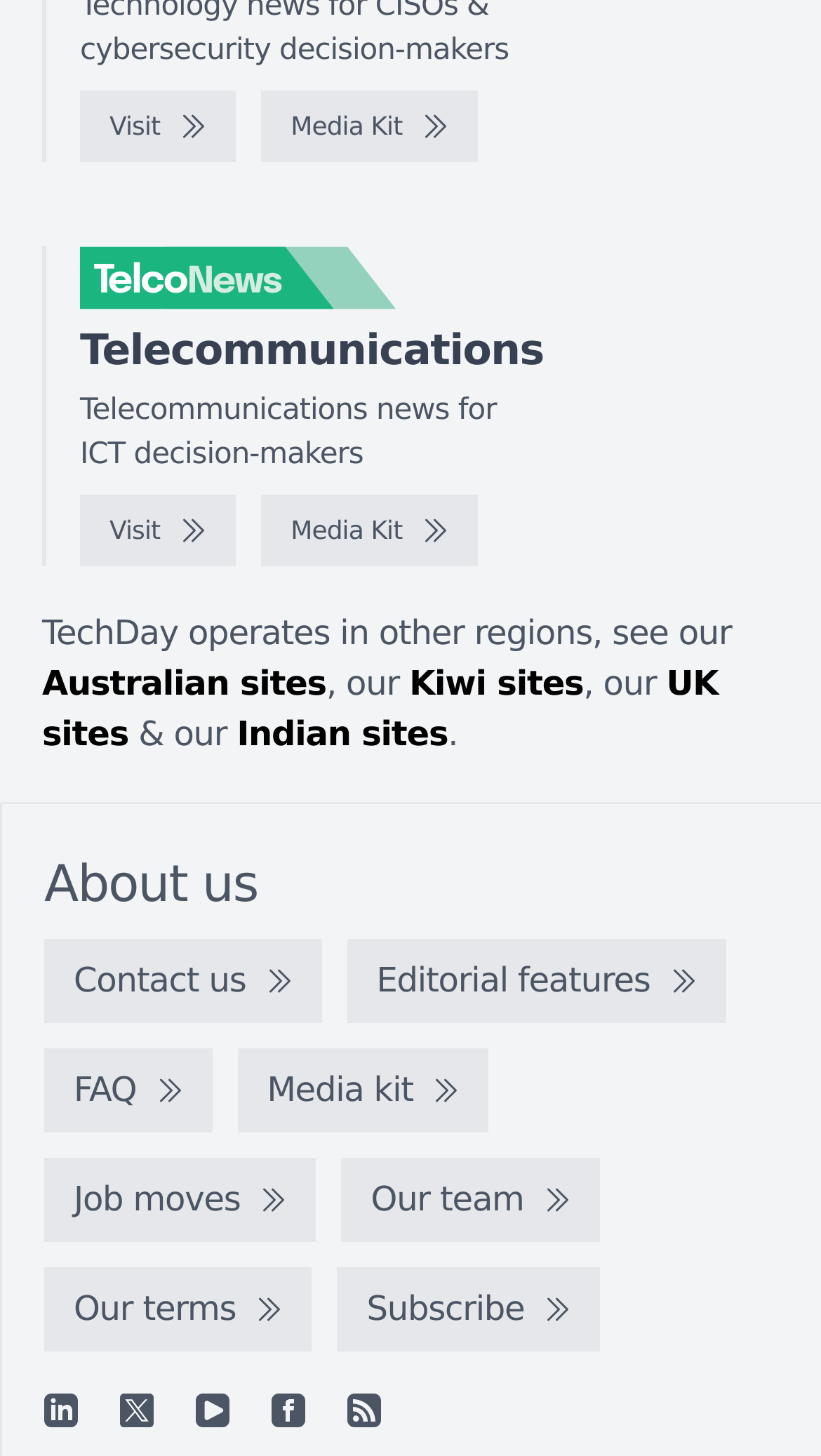Please find the bounding box coordinates of the element that must be clicked to perform the given instruction: "read terms and conditions". The coordinates should be four float numbers from 0 to 1, i.e., [left, top, right, bottom].

None